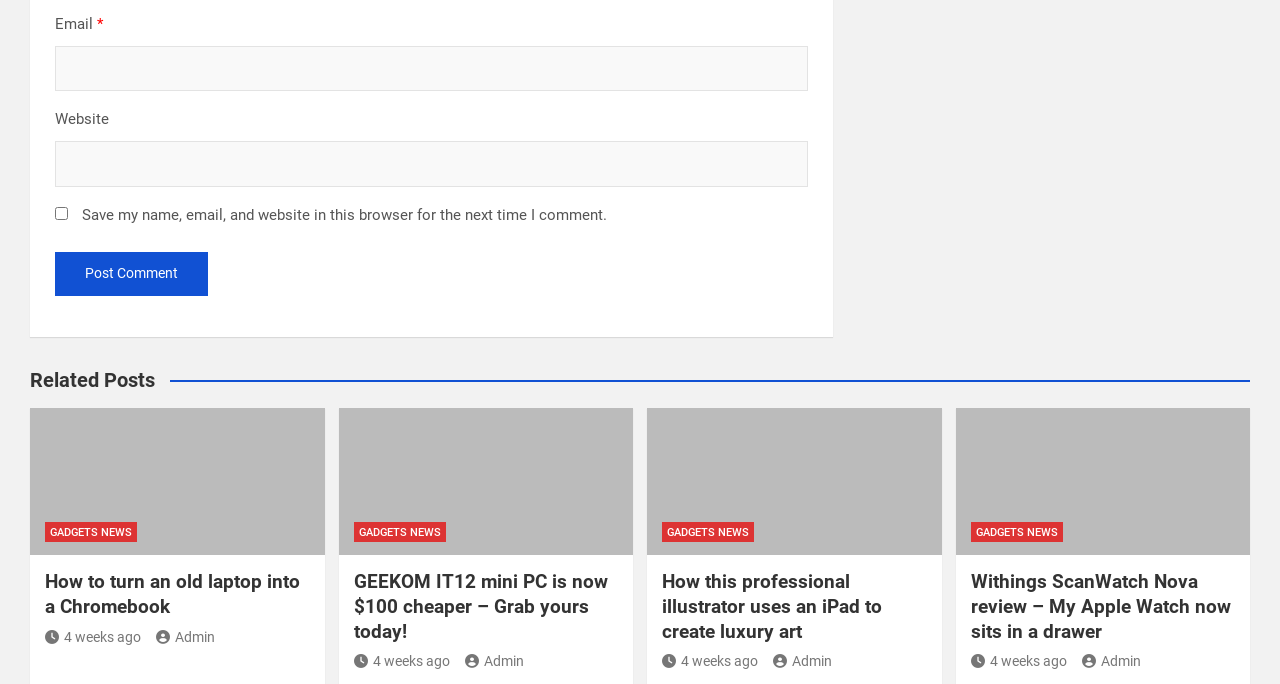Please provide the bounding box coordinates for the element that needs to be clicked to perform the instruction: "Enter email address". The coordinates must consist of four float numbers between 0 and 1, formatted as [left, top, right, bottom].

[0.043, 0.067, 0.632, 0.134]